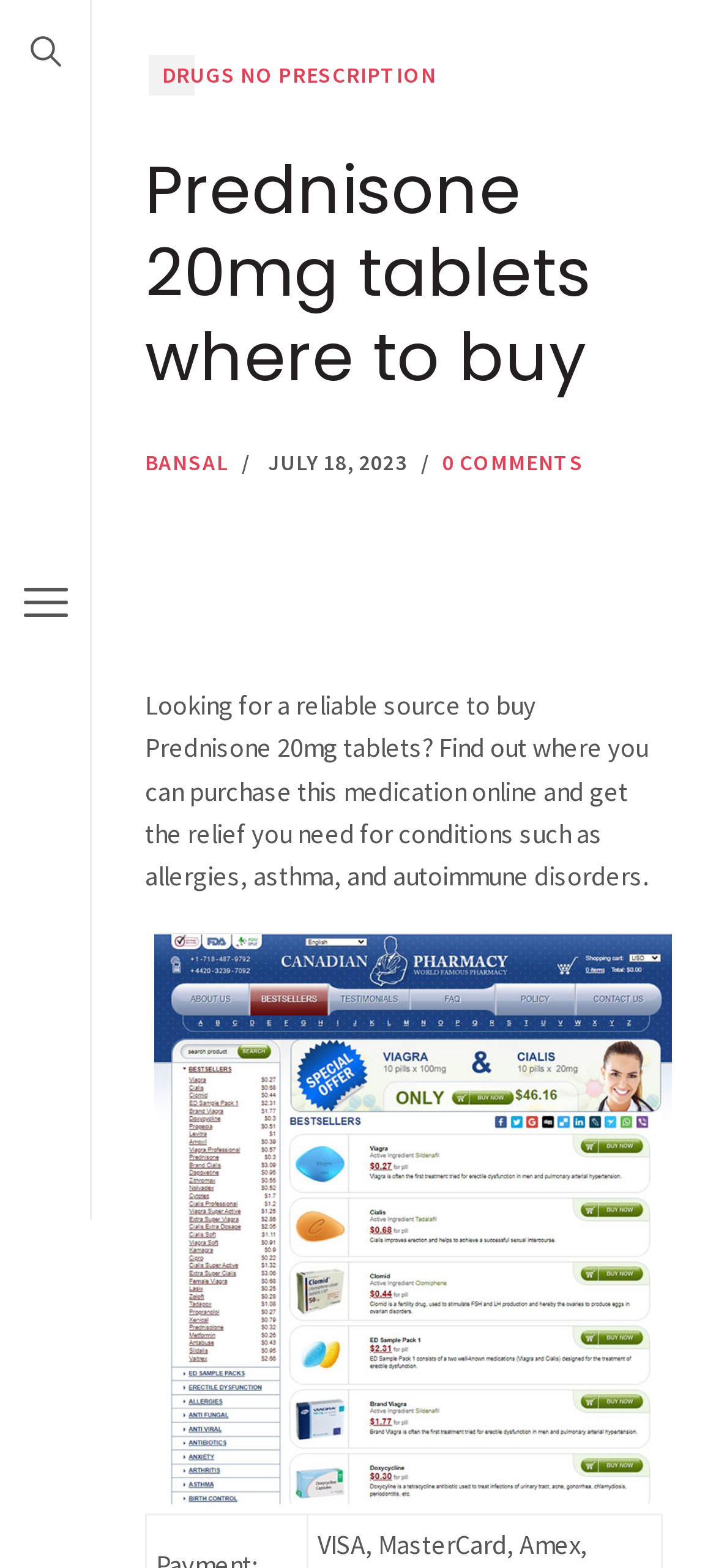How many links are in the footer?
Look at the image and answer with only one word or phrase.

3